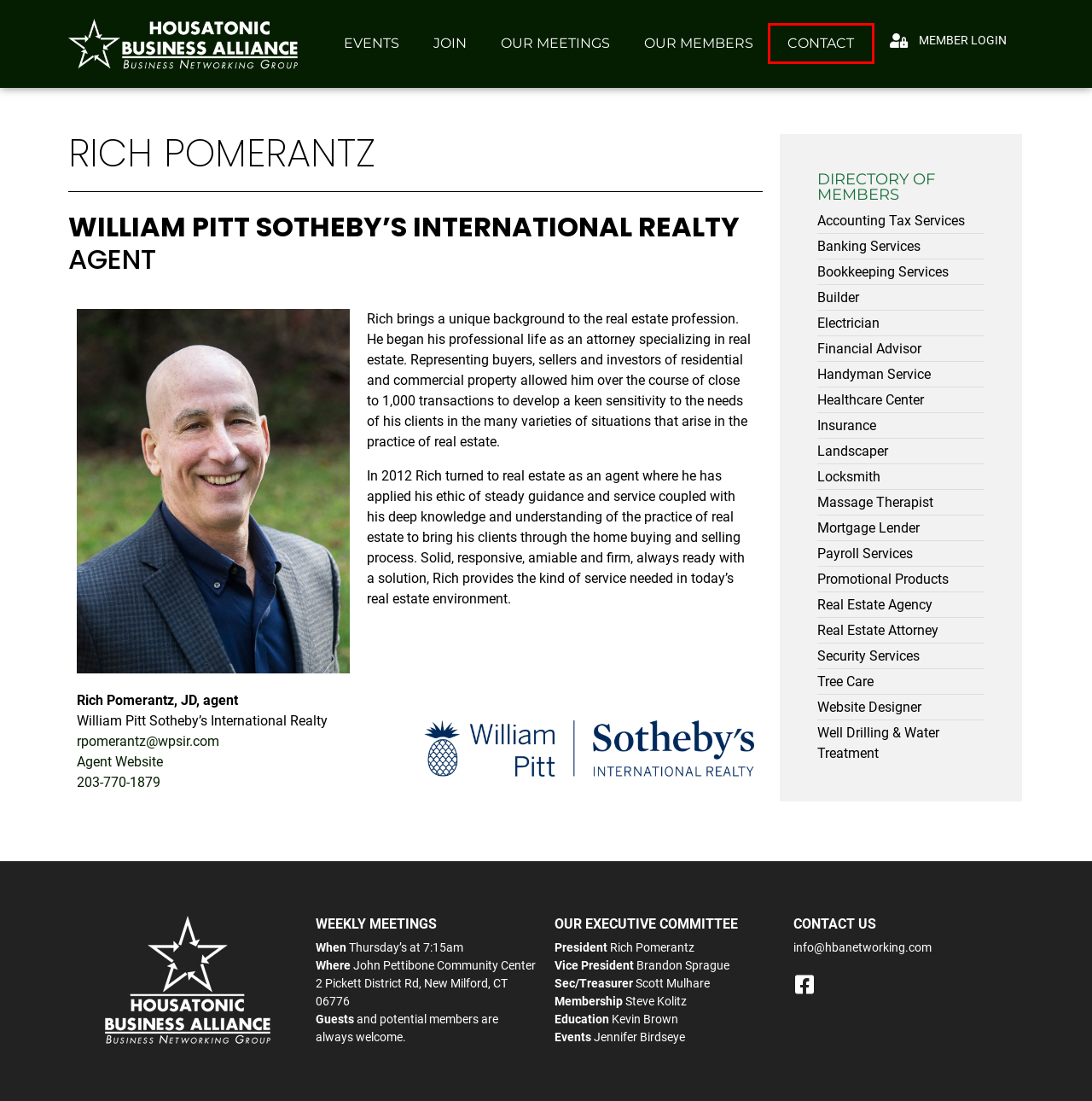Look at the screenshot of a webpage where a red rectangle bounding box is present. Choose the webpage description that best describes the new webpage after clicking the element inside the red bounding box. Here are the candidates:
A. Brandon Sprague - Active Health - HBA | Business Networking | New Milford, CT
B. Scott Mulhare | Bakewell & Mulhare CPA’s | New Milford, CT
C. OUR MEMBERS - HBA | Business Networking | New Milford, CT
D. Mike Gueli - YardScapes - HBA | Business Networking | New Milford, CT
E. CONTACT - HBA | Business Networking | New Milford, CT
F. Katherine Webster O’Keefe | Law Office of Katherine Webster-O’Keefe
G. Marc J. Audette | Audette Electrical Service’s Inc.
H. DRF Locksmith Specialties - Todd Saulnier - HBA | Business Networking | New Milford, CT

E